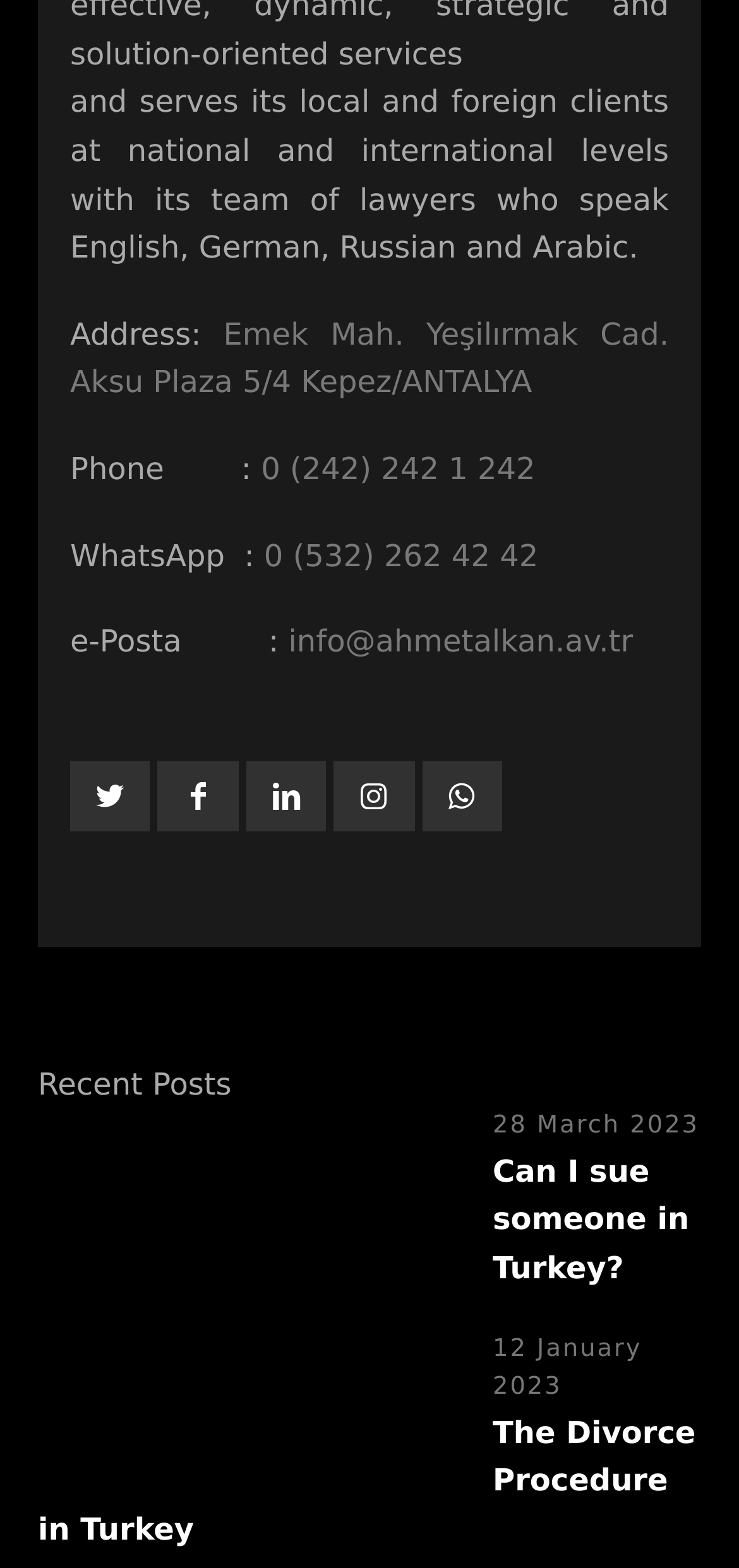Please identify the bounding box coordinates of the area I need to click to accomplish the following instruction: "read the recent post about suing someone in Turkey".

[0.667, 0.735, 0.933, 0.82]